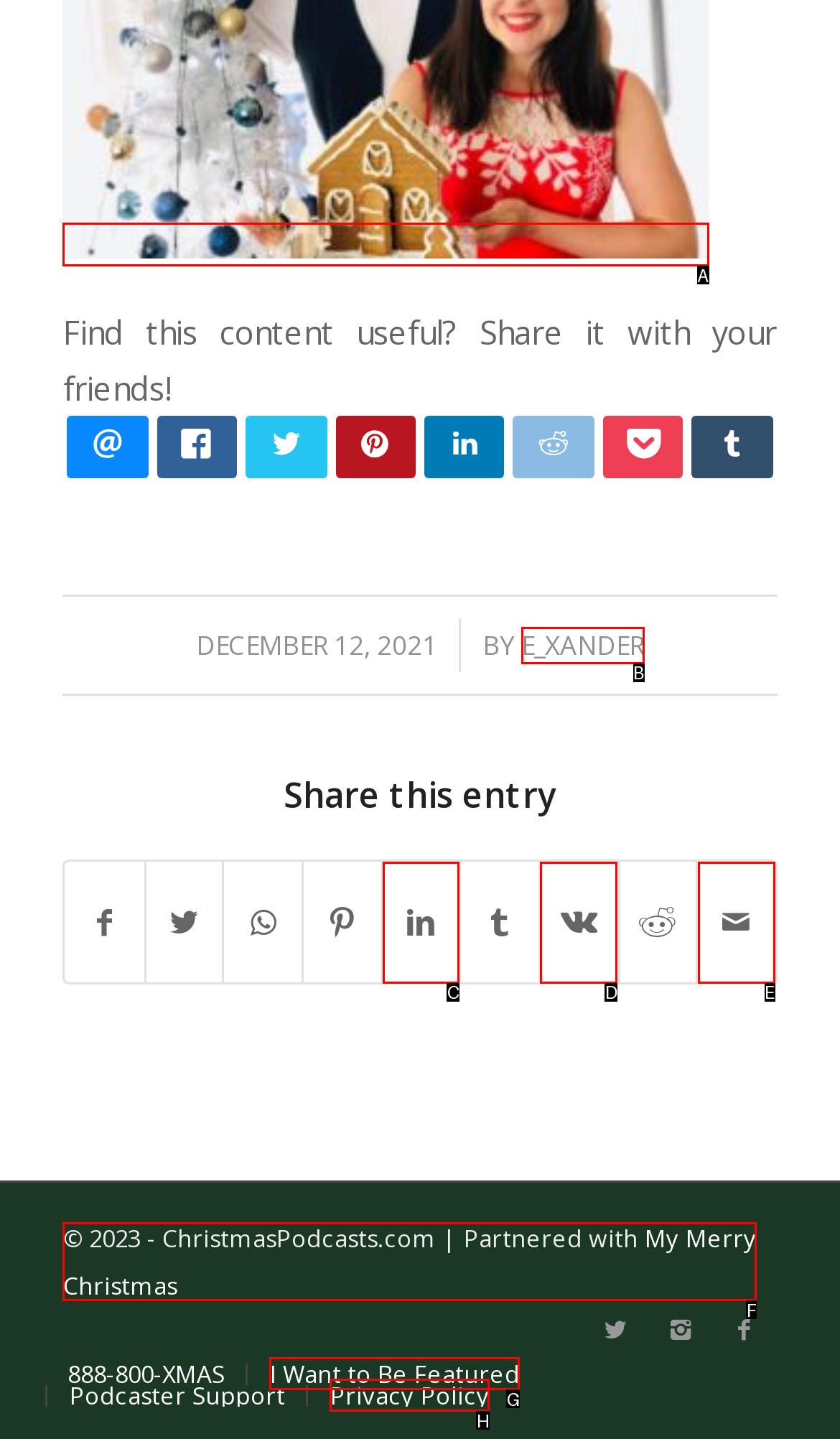Identify the correct UI element to click for the following task: Click on the 'Christmas Podding' link Choose the option's letter based on the given choices.

A